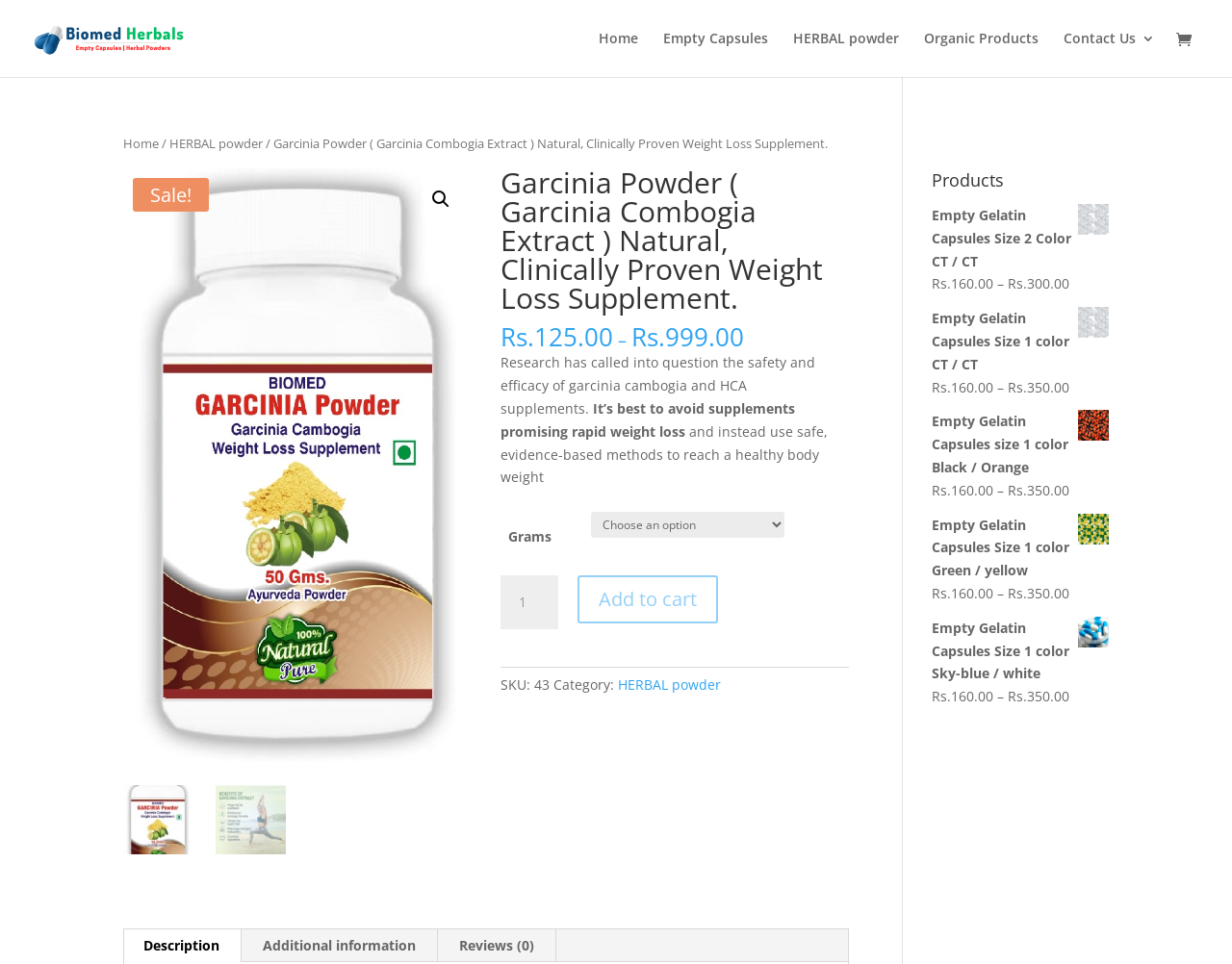Using the description: "title="Garcinia 50g 1 bm"", identify the bounding box of the corresponding UI element in the screenshot.

[0.1, 0.174, 0.383, 0.79]